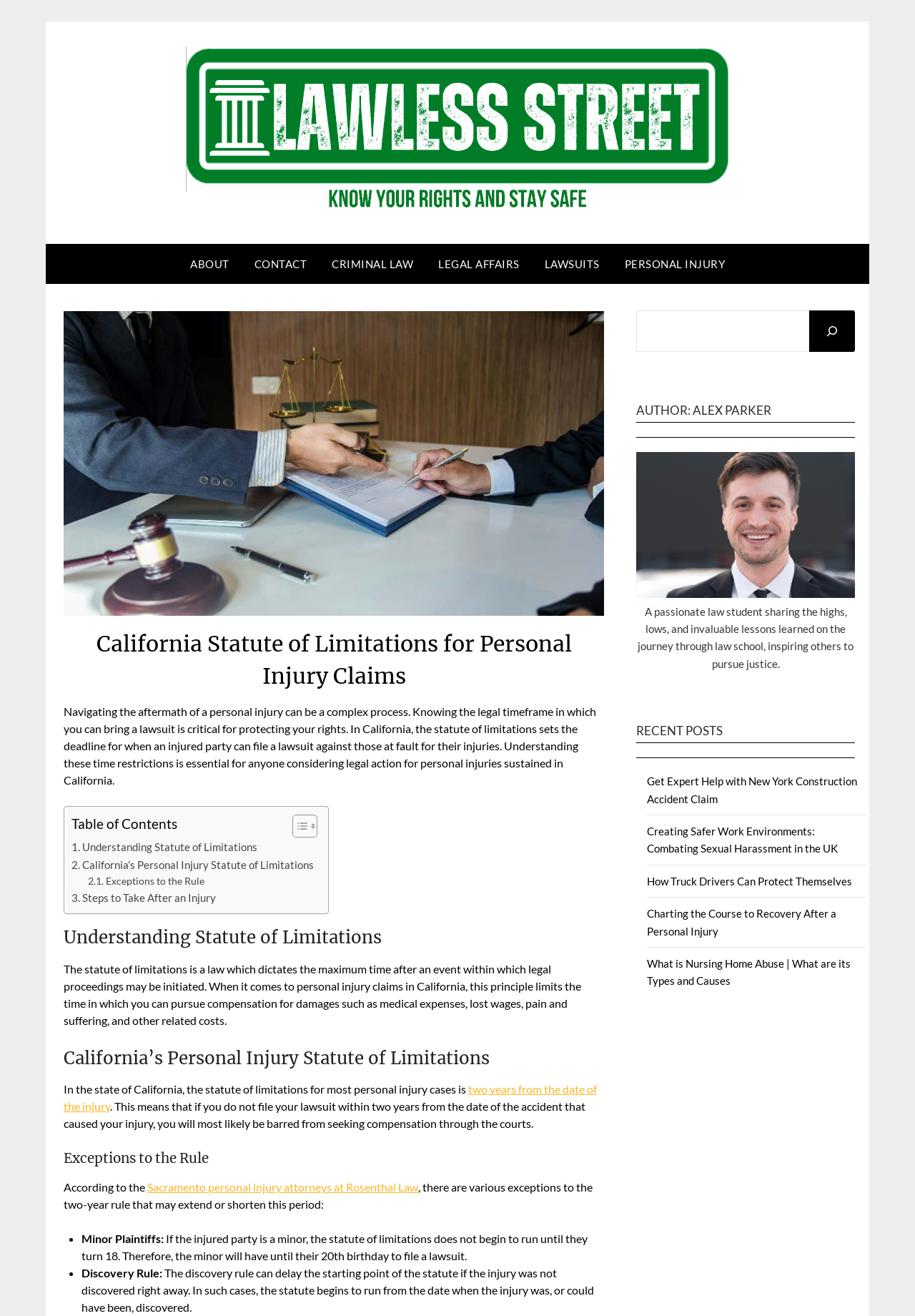Pinpoint the bounding box coordinates of the element you need to click to execute the following instruction: "Click on the 'PERSONAL INJURY' link". The bounding box should be represented by four float numbers between 0 and 1, in the format [left, top, right, bottom].

[0.67, 0.186, 0.805, 0.215]